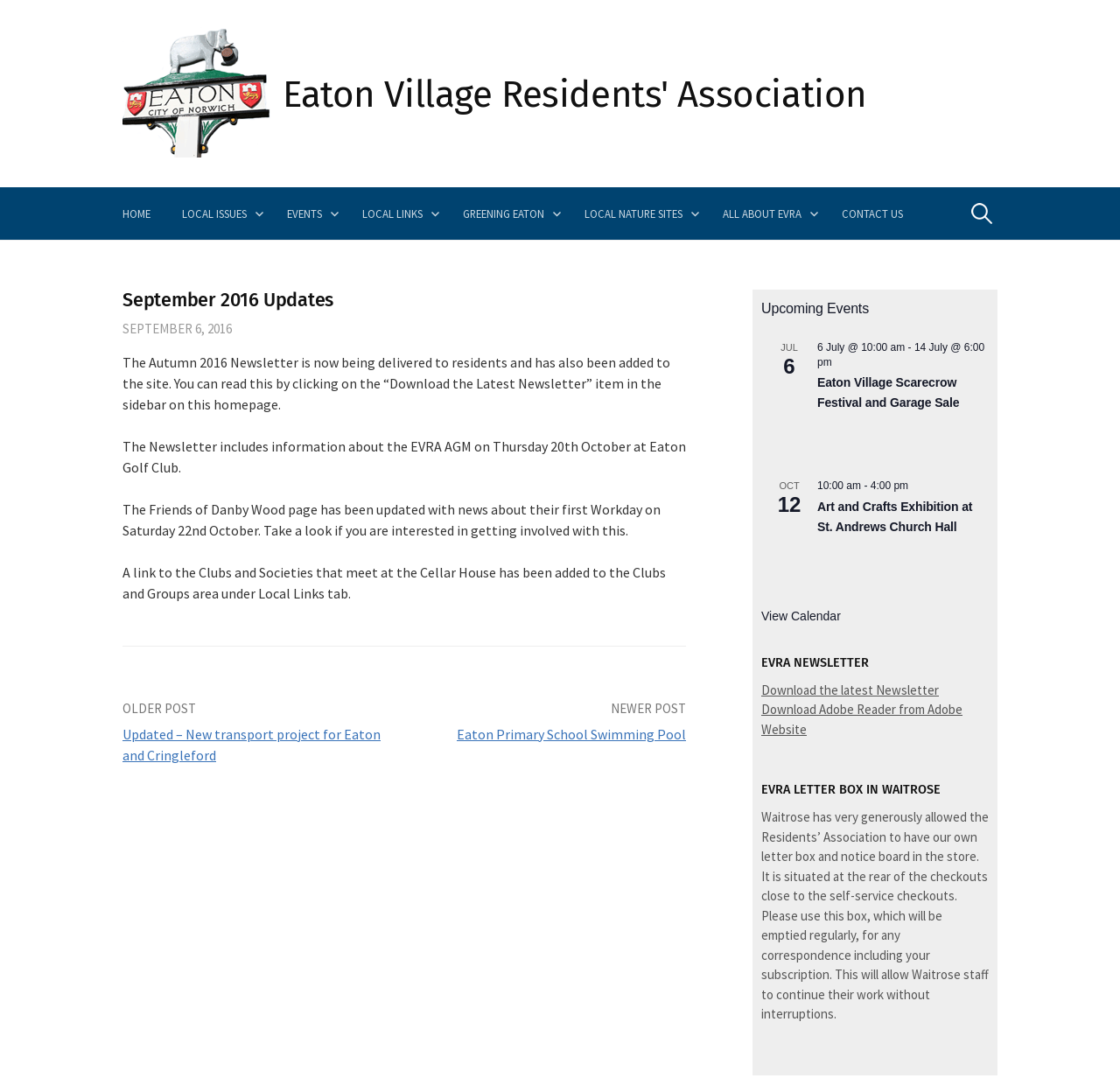What is the title of the latest newsletter?
Could you answer the question with a detailed and thorough explanation?

I found the answer by looking at the StaticText element with the text 'The Autumn 2016 Newsletter is now being delivered to residents and has also been added to the site.' which is a child of the article element.